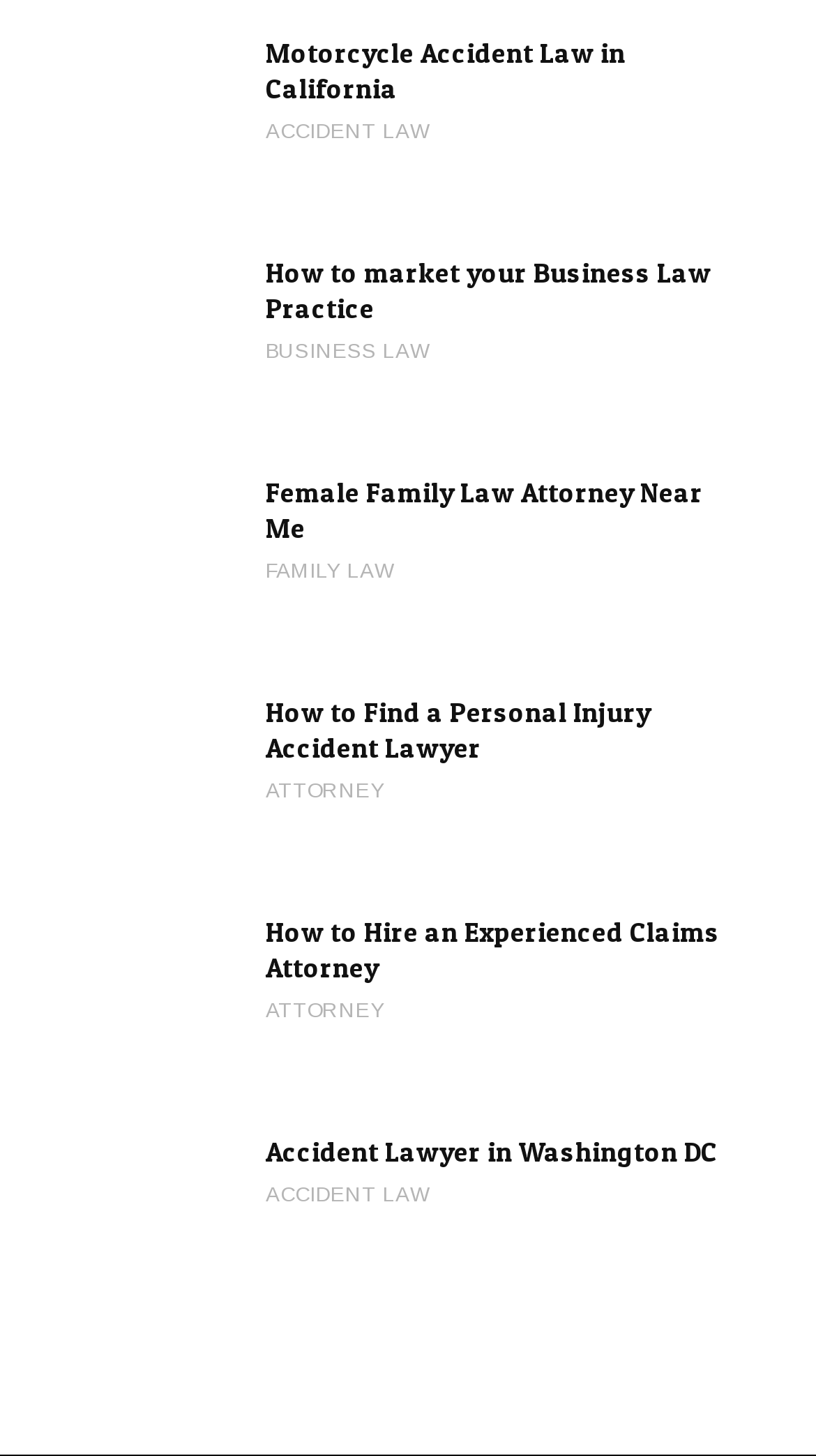Identify the bounding box coordinates of the region that should be clicked to execute the following instruction: "Learn about Female Family Law Attorney Near Me".

[0.326, 0.326, 0.91, 0.375]